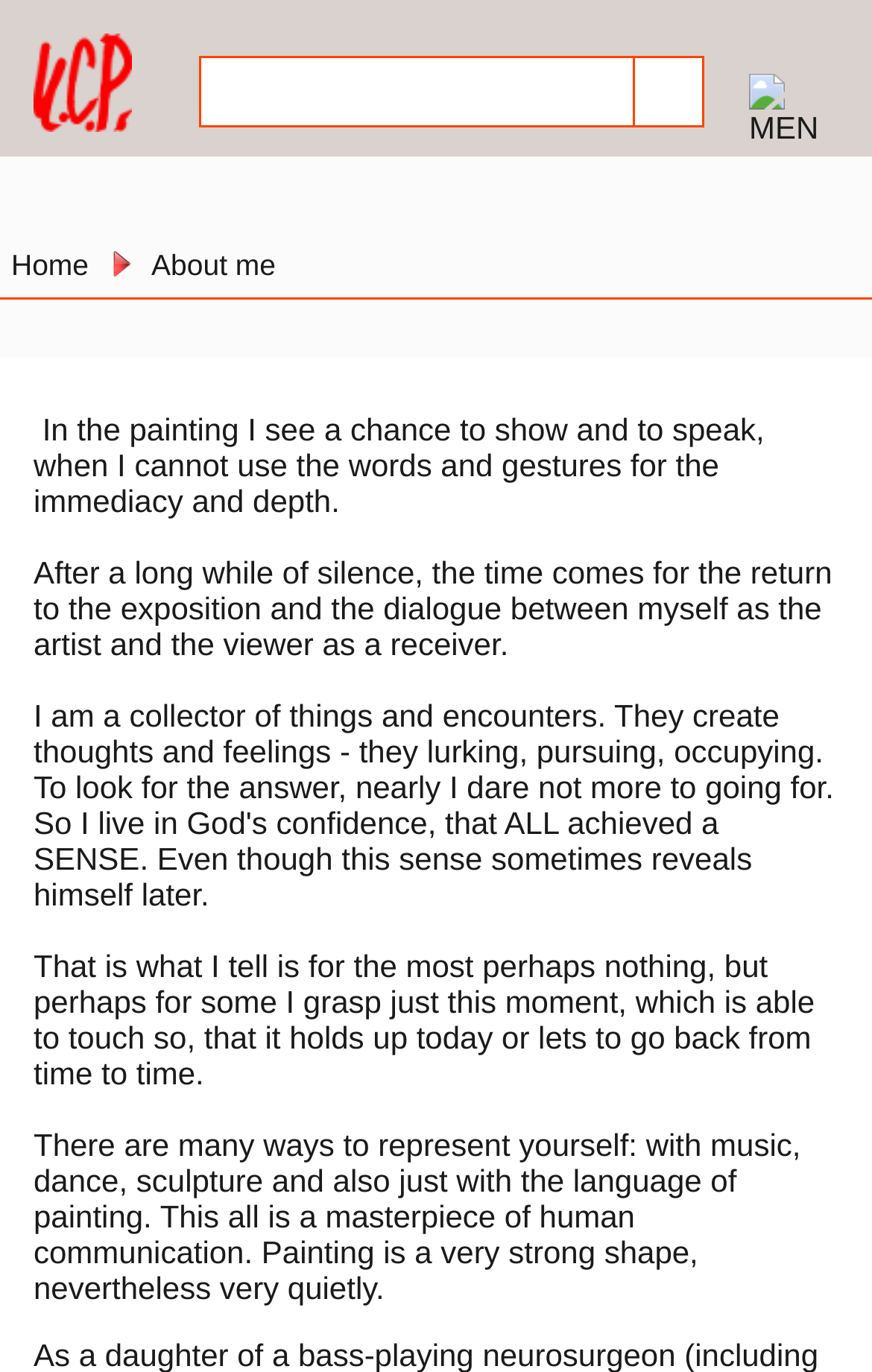Extract the bounding box coordinates for the HTML element that matches this description: "name="q"". The coordinates should be four float numbers between 0 and 1, i.e., [left, top, right, bottom].

[0.228, 0.041, 0.808, 0.093]